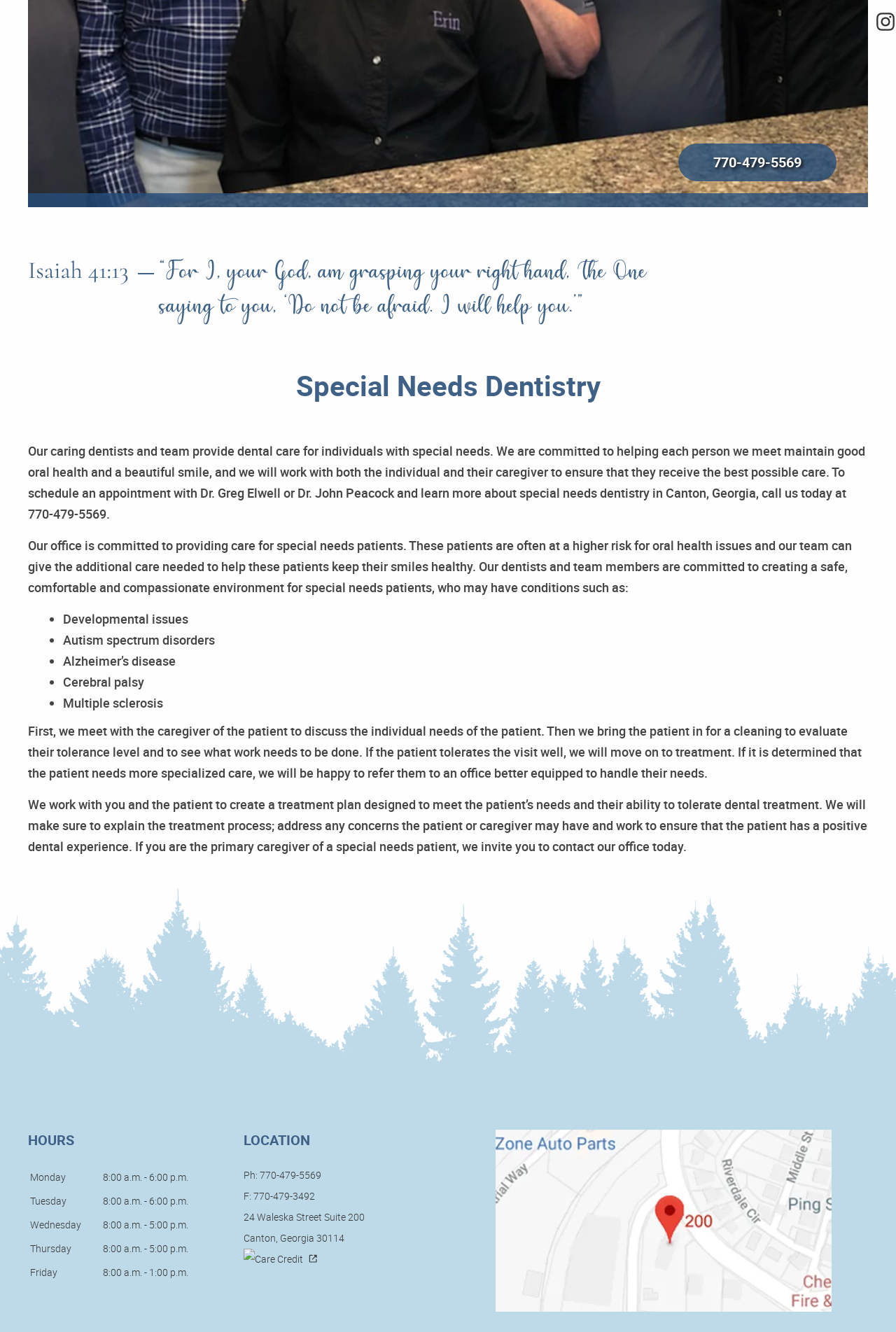Find the bounding box of the element with the following description: "Planos". The coordinates must be four float numbers between 0 and 1, formatted as [left, top, right, bottom].

None